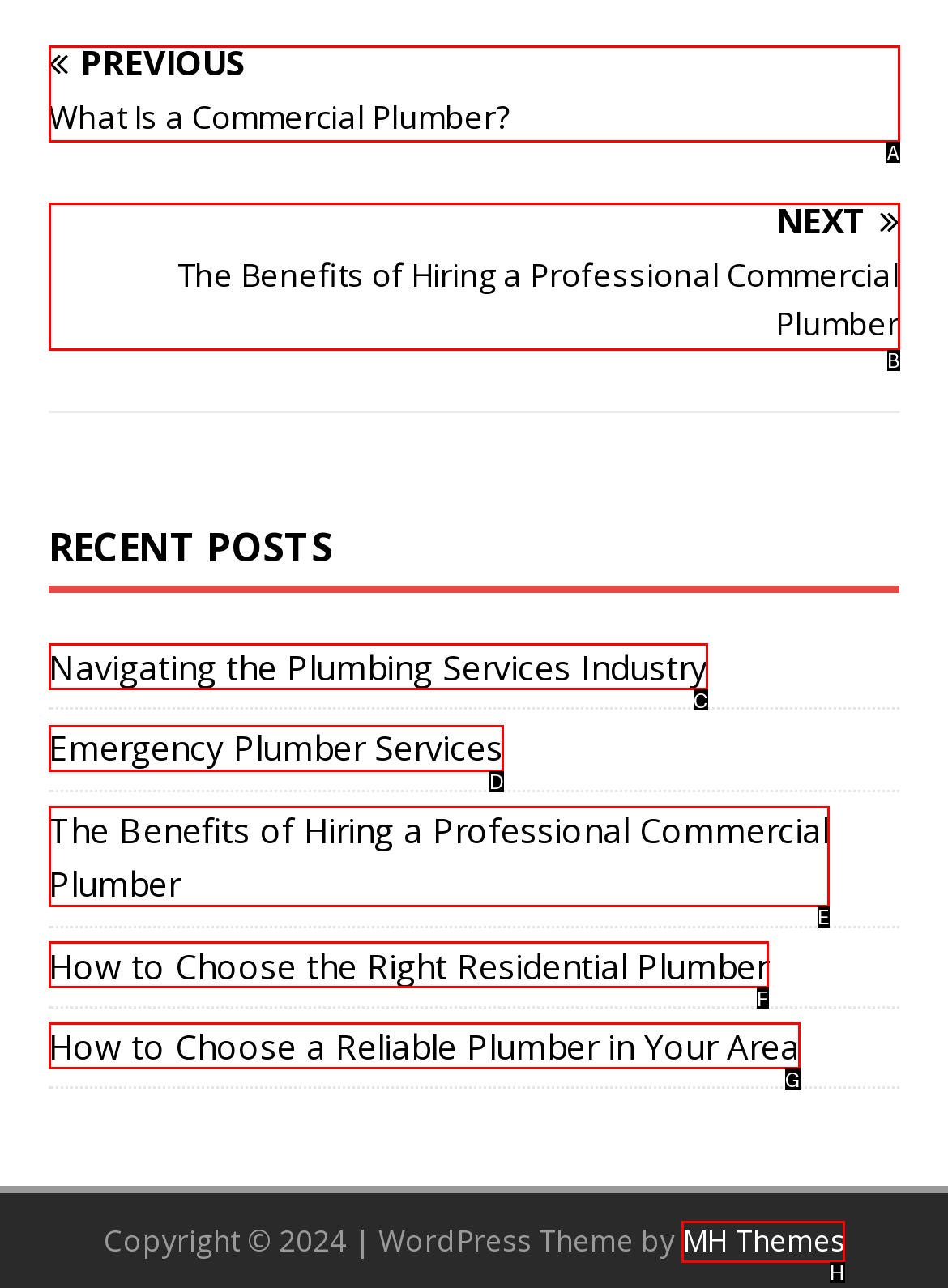Determine which HTML element should be clicked for this task: visit the MH Themes website
Provide the option's letter from the available choices.

H